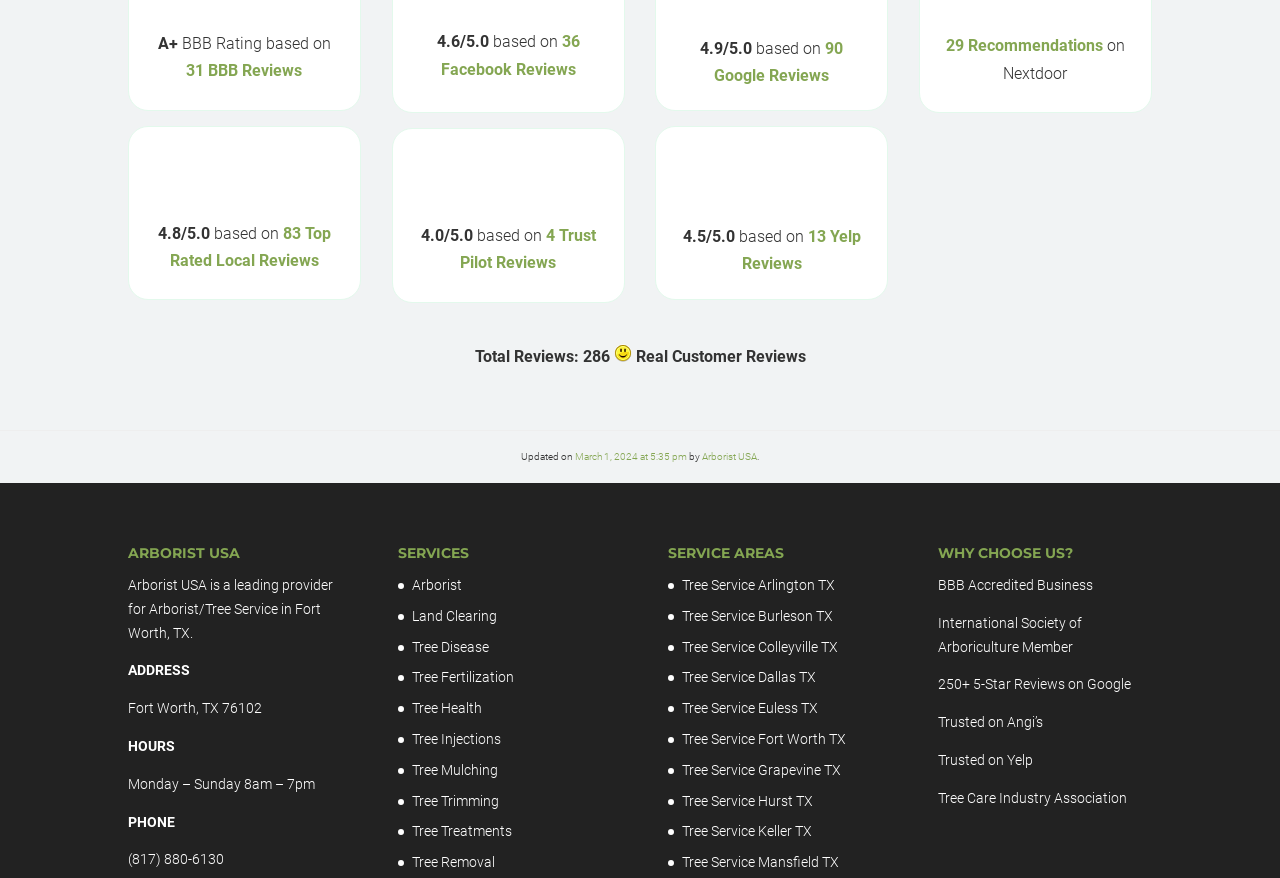Select the bounding box coordinates of the element I need to click to carry out the following instruction: "Call (817) 880-6130".

[0.1, 0.97, 0.175, 0.988]